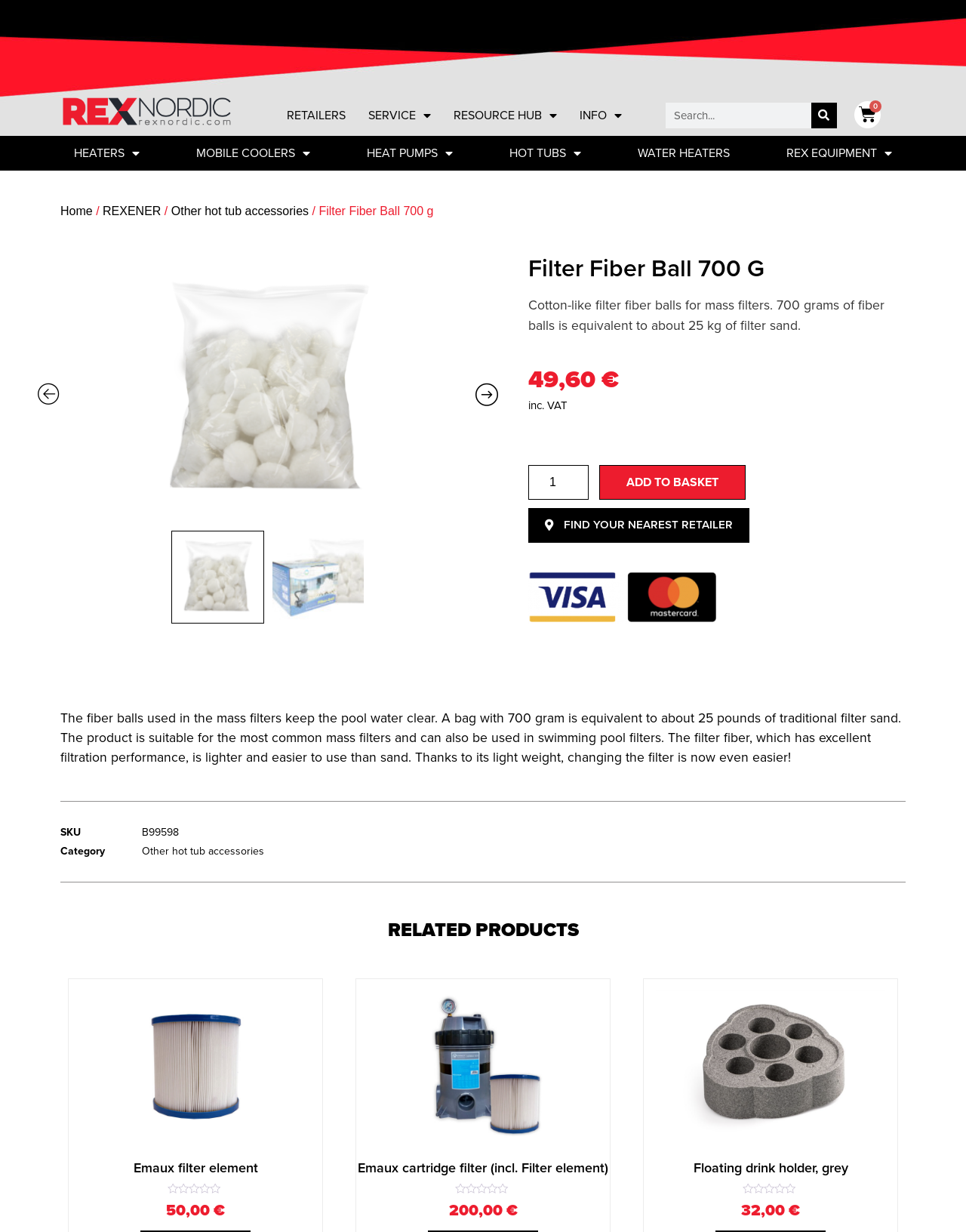Pinpoint the bounding box coordinates of the area that should be clicked to complete the following instruction: "Add product to basket". The coordinates must be given as four float numbers between 0 and 1, i.e., [left, top, right, bottom].

[0.62, 0.377, 0.772, 0.405]